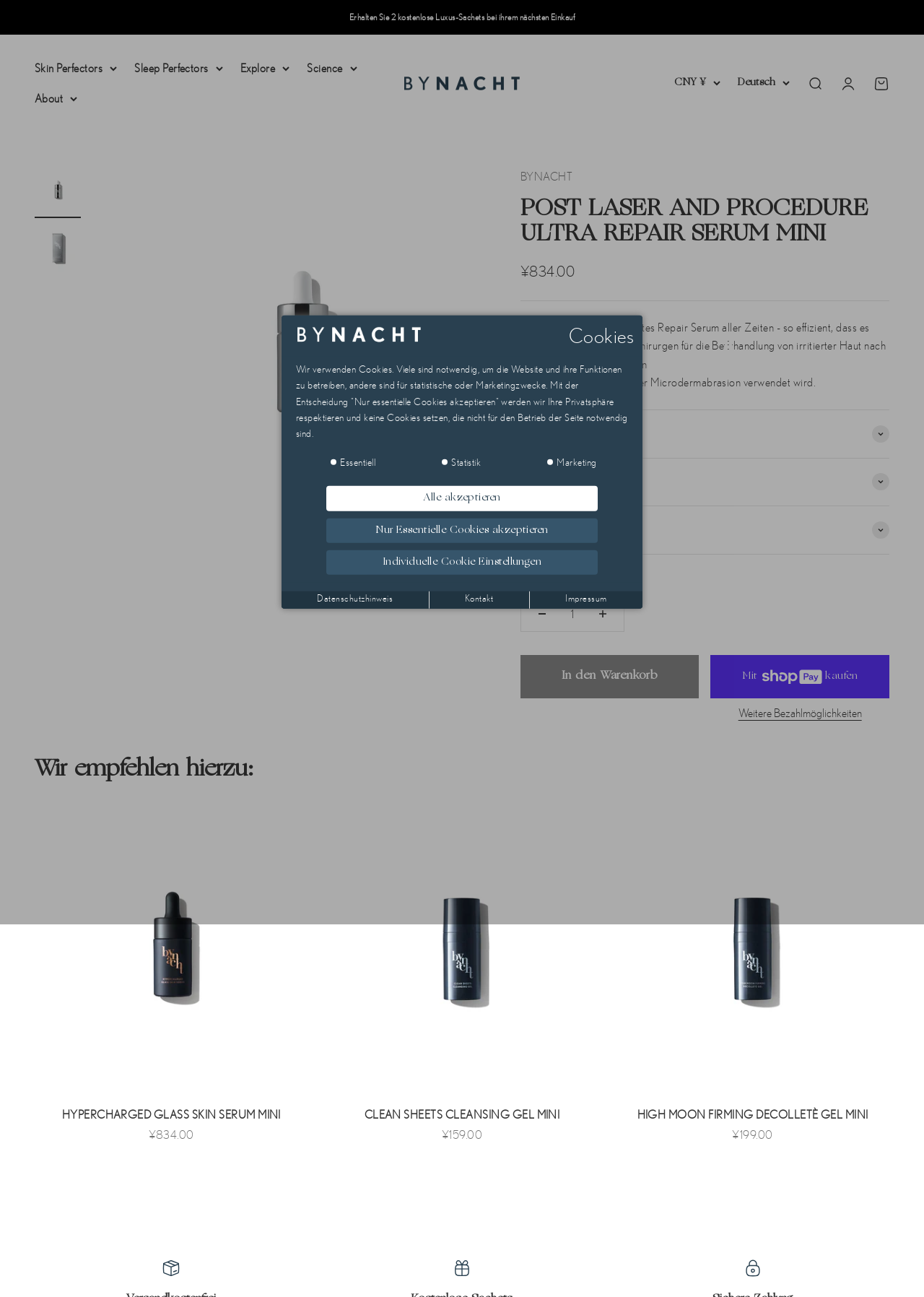Describe in detail what you see on the webpage.

This webpage is about a product called "POST LASER AND PROCEDURE ULTRA REPAIR SERUM MINI". At the top, there is a banner with a promotional message, "Erhalten Sie 2 kostenlose Luxus-Sachets bei ihrem nächsten Einkauf" (Get 2 free luxury sachets with your next purchase). Below the banner, there are four disclosure triangles labeled "Skin Perfectors", "Sleep Perfectors", "Explore", and "Science", which are likely categories or sections of the website.

On the left side, there is a product image, and below it, there are two buttons to zoom in and out of the image. Next to the image, there is a product description, "Entdecken Sie unser stärkstes Repair Serum aller Zeiten - so effizient, dass es sogar von kosmetischen Chirurgen für die Be¬handlung von irritierter Haut nach dermatologischen Eingriffen wie Microneedling, IPL oder Microdermabrasion verwendet wird." (Discover our strongest repair serum of all time - so efficient that it's even used by cosmetic surgeons for the treatment of irritated skin after dermatological procedures such as microneedling, IPL, or microdermabrasion).

Below the product description, there are three disclosure triangles labeled "Beschreibung" (Description), "BYNACHT Formula", and "Anwendung" (Application). Next to these triangles, there is a section to select the product quantity, with buttons to increase or decrease the quantity.

On the right side, there is a call-to-action button "In den Warenkorb" (Add to cart) and another button "Jetzt kaufen mit ShopPay" (Buy now with ShopPay). Below these buttons, there are three product recommendations with images and prices.

At the bottom of the page, there is a section with links to "Datenschutzhinweis" (Privacy notice), "Kontakt" (Contact), and "Impressum" (Imprint). There is also a cookie notification with options to accept essential cookies, statistical cookies, or all cookies.

Overall, this webpage is a product page for a skincare product, with a focus on its features, benefits, and purchasing options.